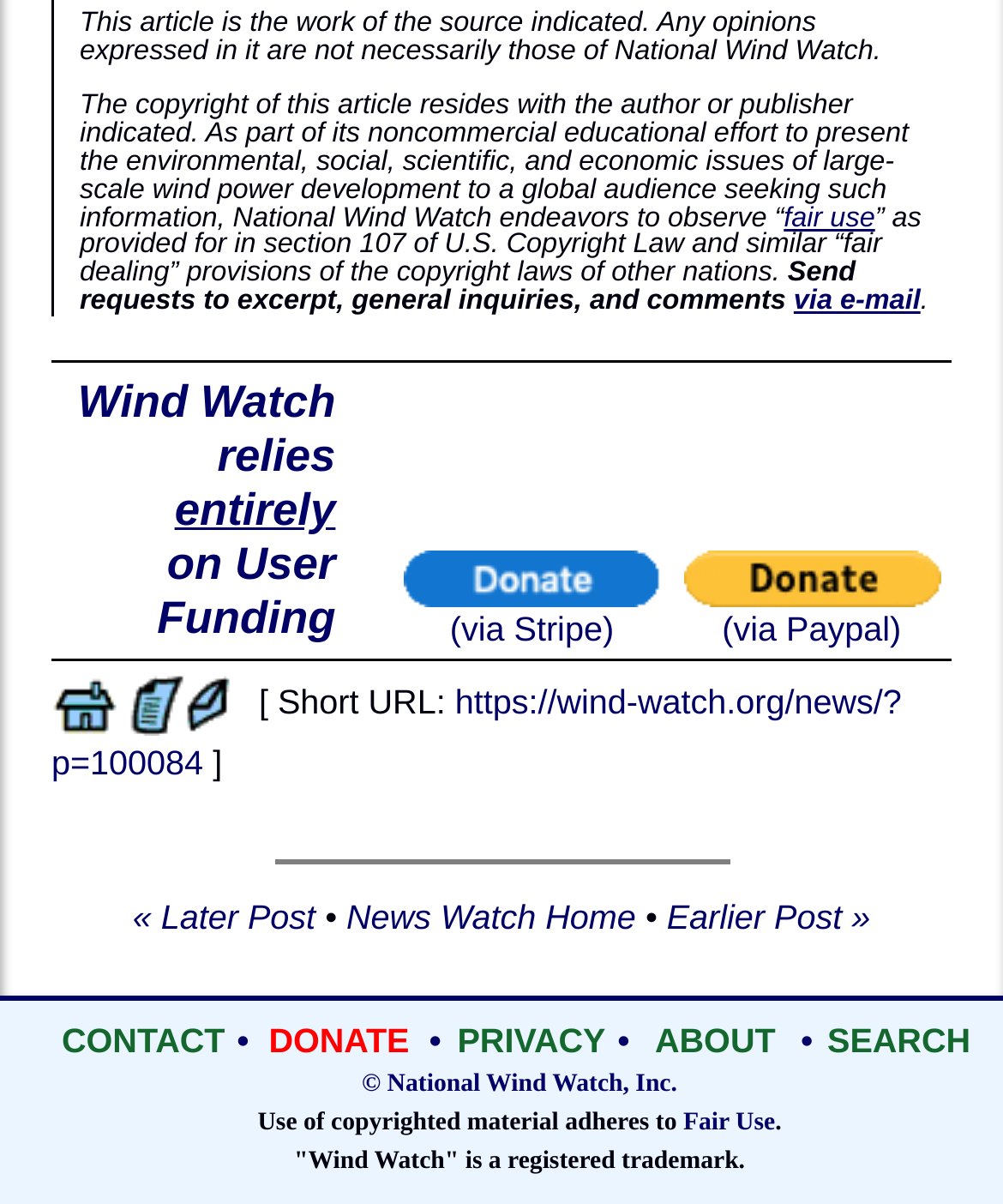Provide the bounding box coordinates for the UI element that is described by this text: "https://wind-watch.org/news/?p=100084". The coordinates should be in the form of four float numbers between 0 and 1: [left, top, right, bottom].

[0.051, 0.567, 0.899, 0.649]